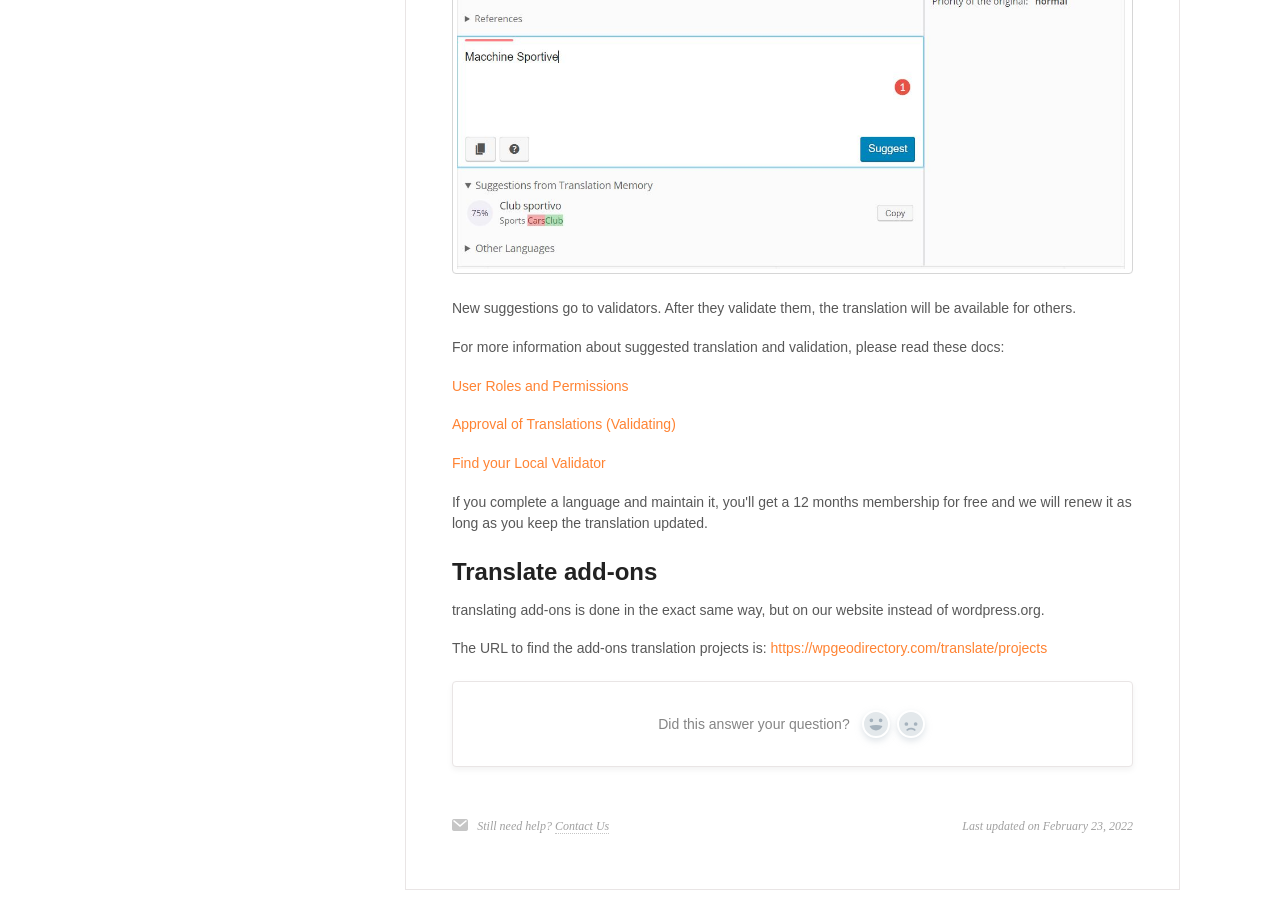Answer this question using a single word or a brief phrase:
What can I do if I still need help?

Contact Us